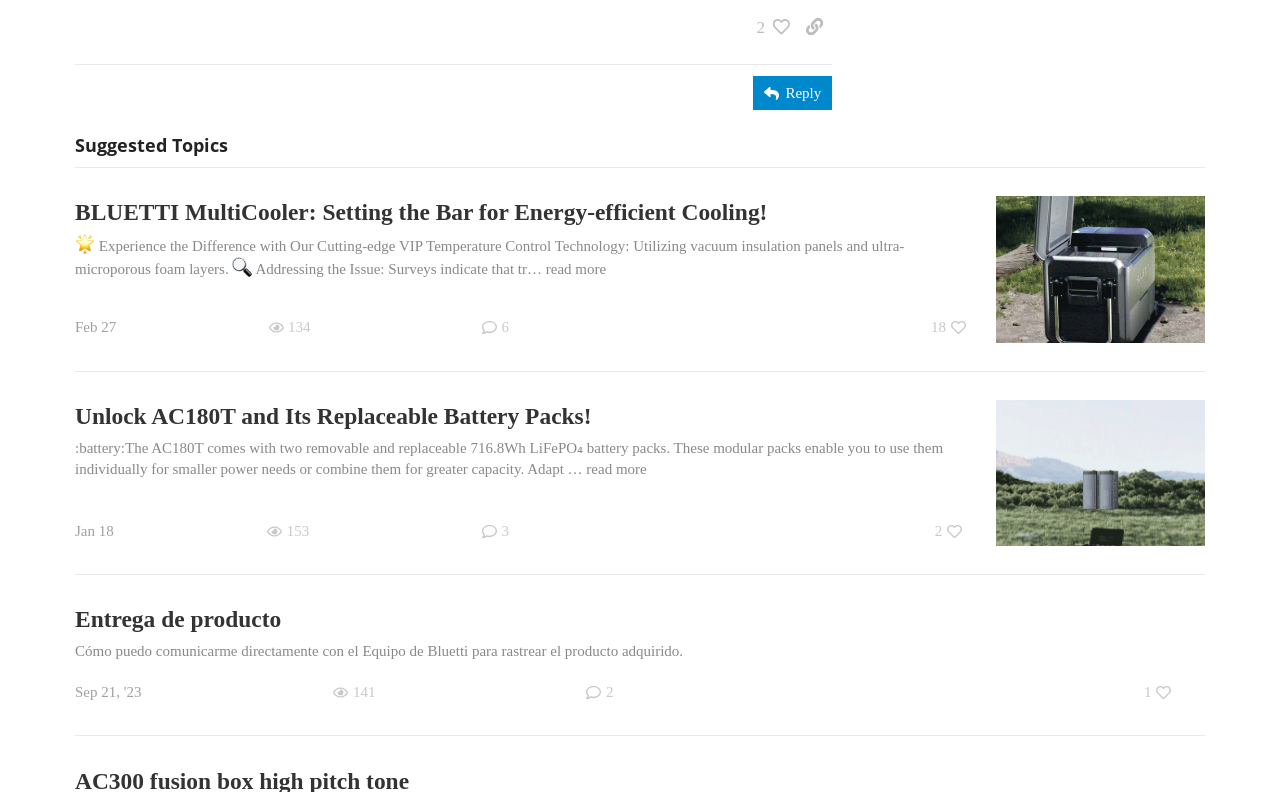What is the title of the first suggested topic?
Please describe in detail the information shown in the image to answer the question.

I looked at the first row under the 'Suggested Topics' heading and found the heading element with the text 'BLUETTI MultiCooler: Setting the Bar for Energy-efficient Cooling!'.